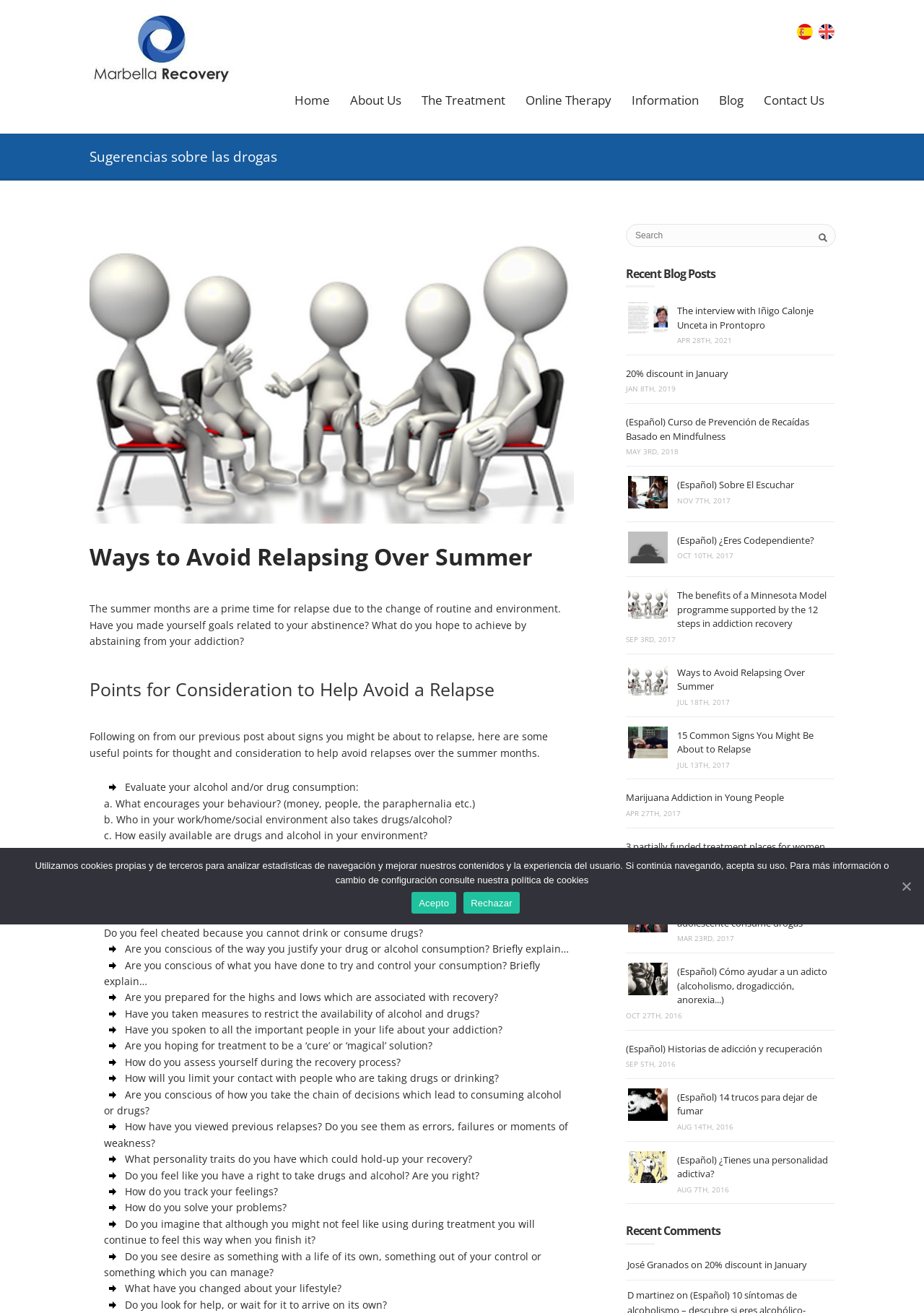Identify the bounding box for the UI element described as: "Blog". The coordinates should be four float numbers between 0 and 1, i.e., [left, top, right, bottom].

[0.767, 0.068, 0.816, 0.085]